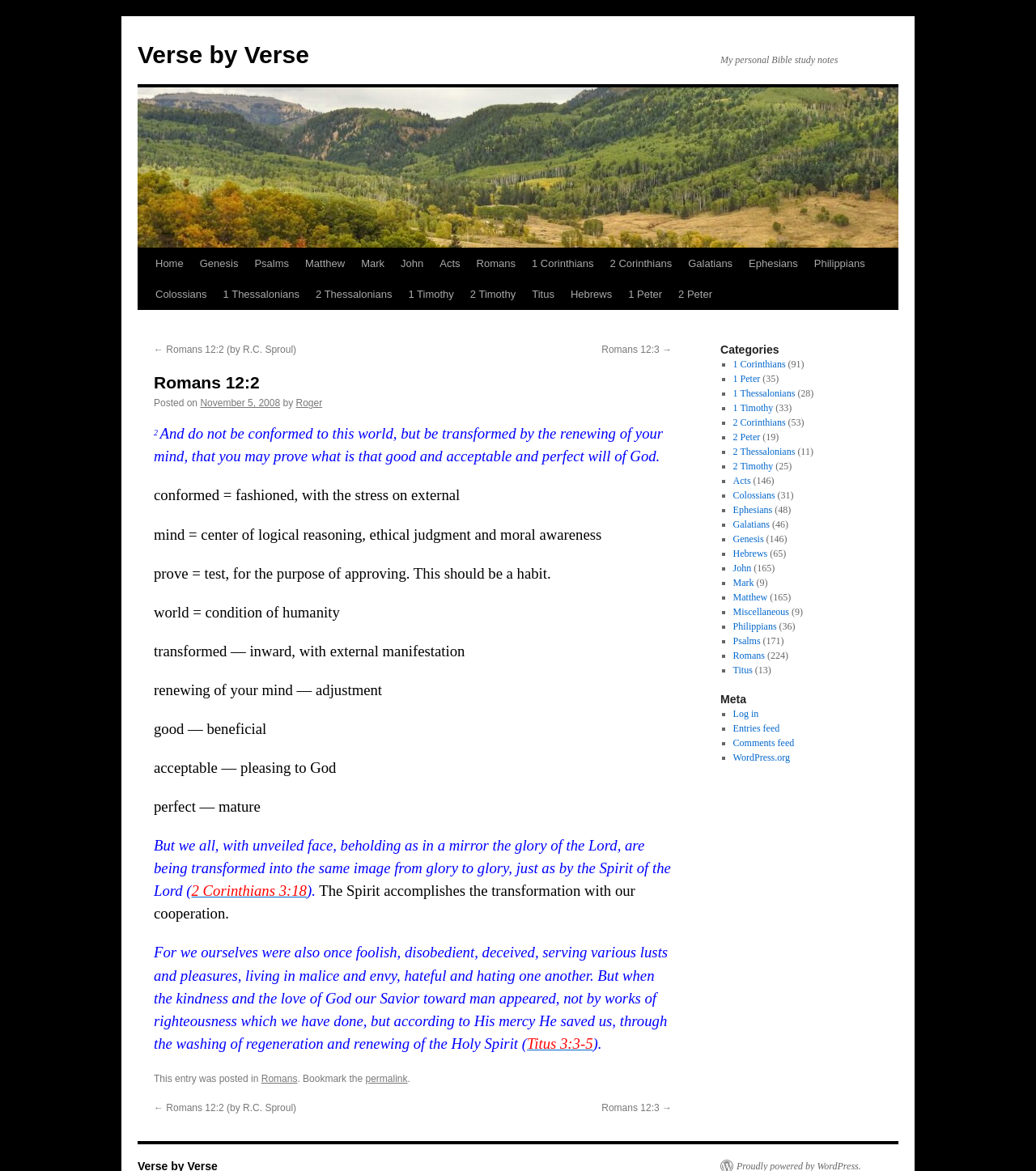What is the previous Bible verse?
Please use the image to deliver a detailed and complete answer.

The previous Bible verse is 'Romans 12:2 (by R.C. Sproul)' which can be found in the link element with the text '← Romans 12:2 (by R.C. Sproul)'.